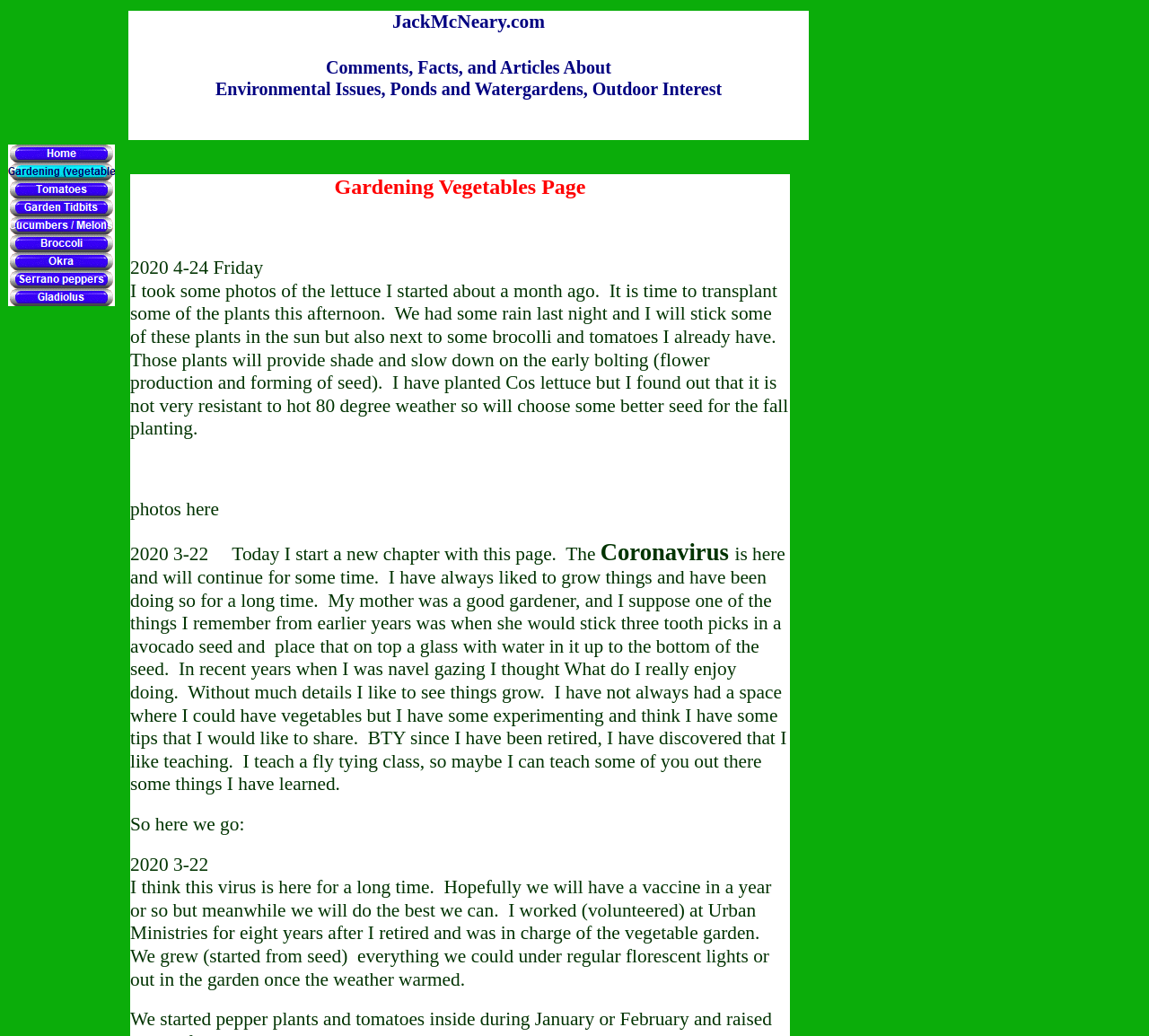Provide the bounding box coordinates of the HTML element described as: "alt="Garden Tidbits" name="NavigationButton4" title="Garden Tidbits"". The bounding box coordinates should be four float numbers between 0 and 1, i.e., [left, top, right, bottom].

[0.007, 0.197, 0.1, 0.211]